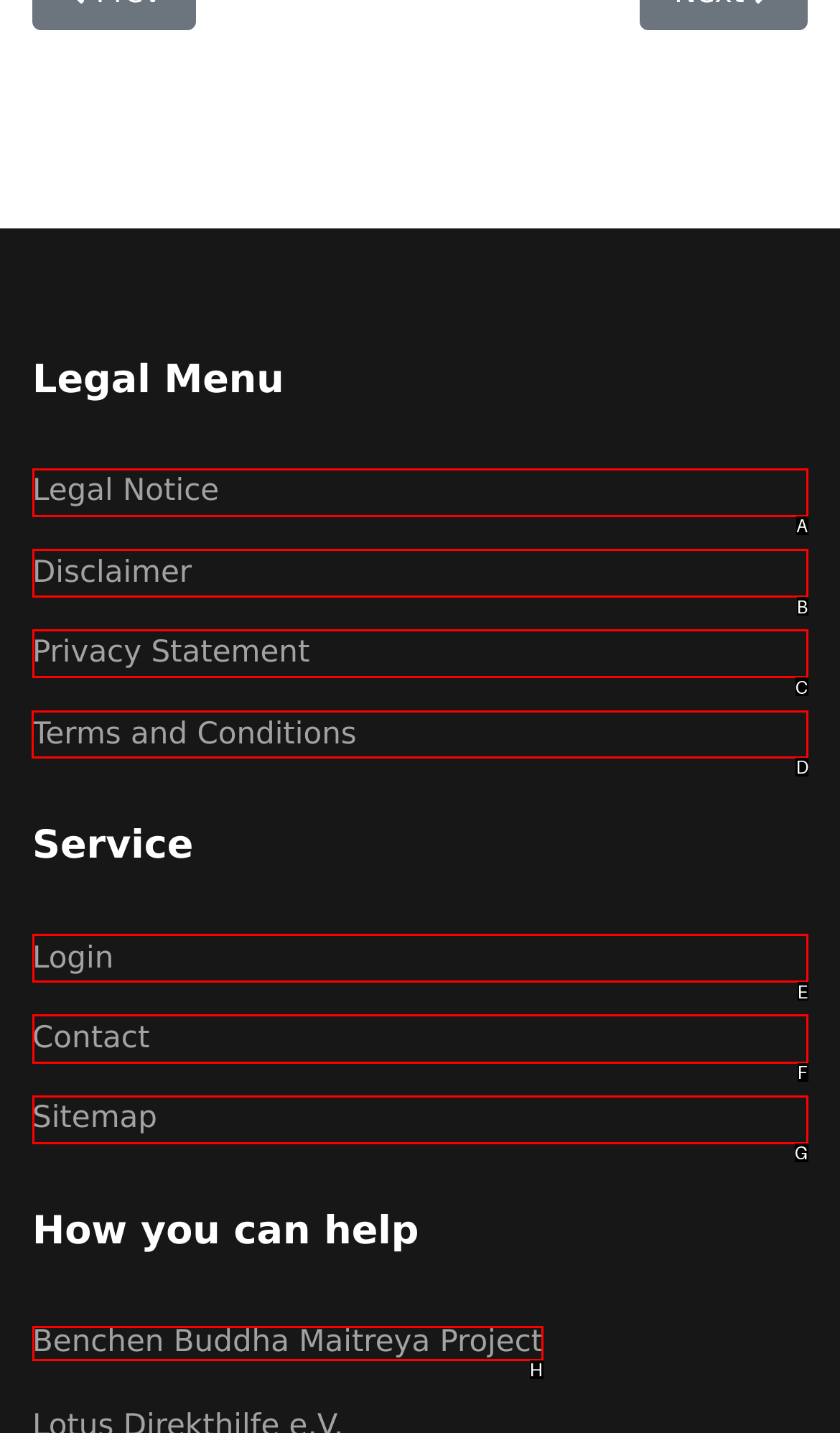For the task: Check Terms and Conditions, tell me the letter of the option you should click. Answer with the letter alone.

D